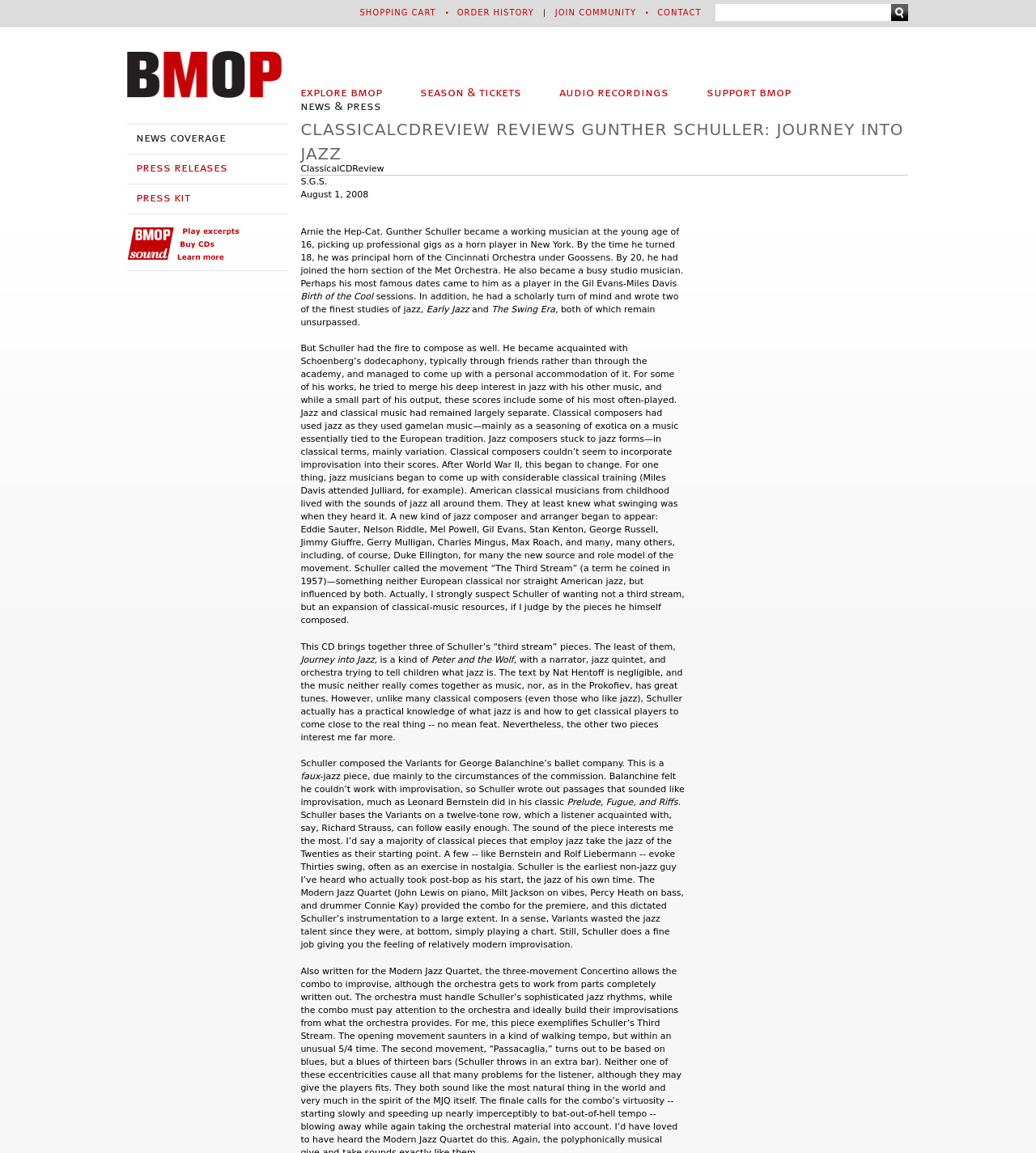Given the element description "contact" in the screenshot, predict the bounding box coordinates of that UI element.

[0.634, 0.007, 0.677, 0.015]